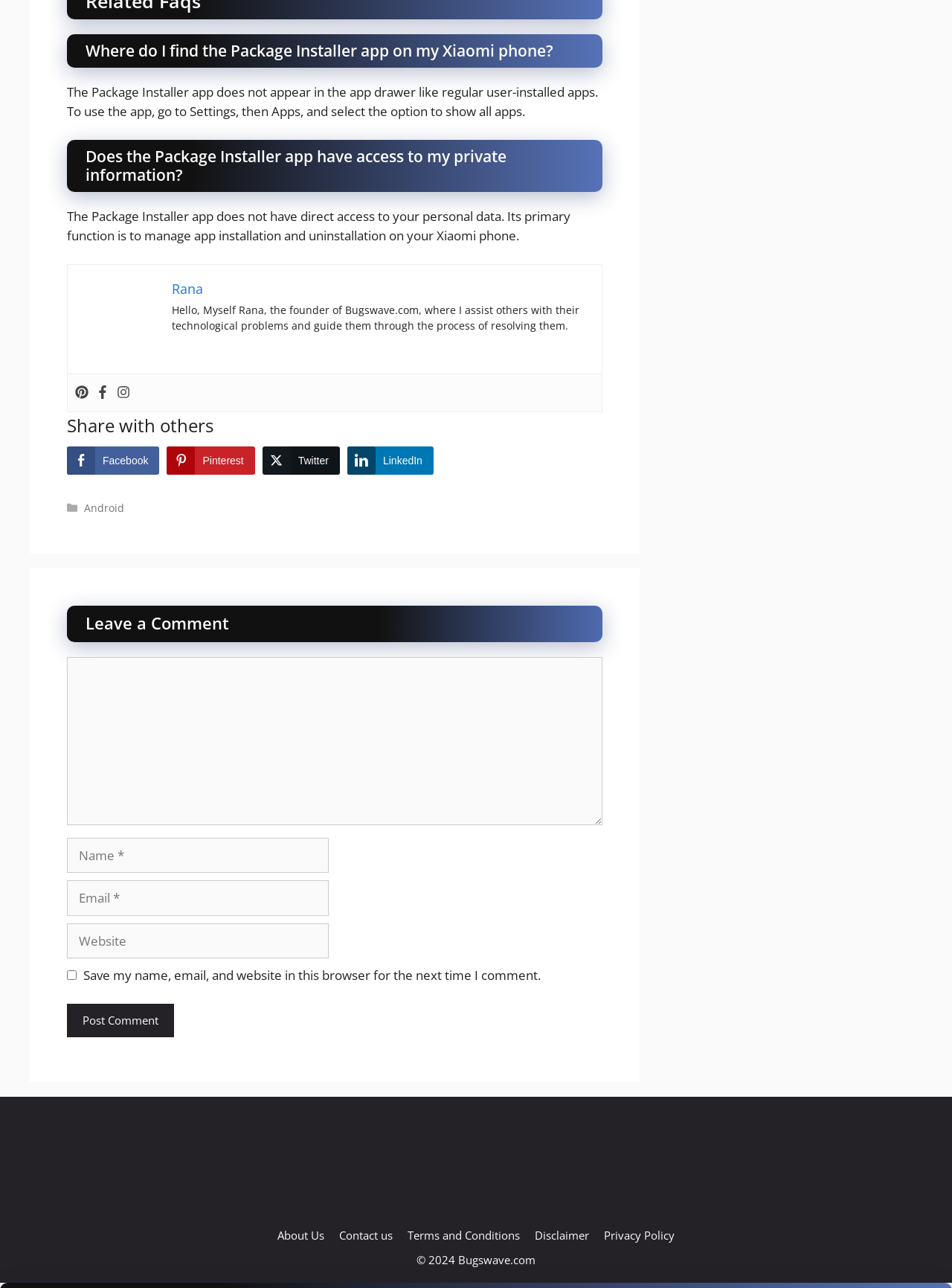Identify the bounding box for the UI element described as: "[Contents]". The coordinates should be four float numbers between 0 and 1, i.e., [left, top, right, bottom].

None